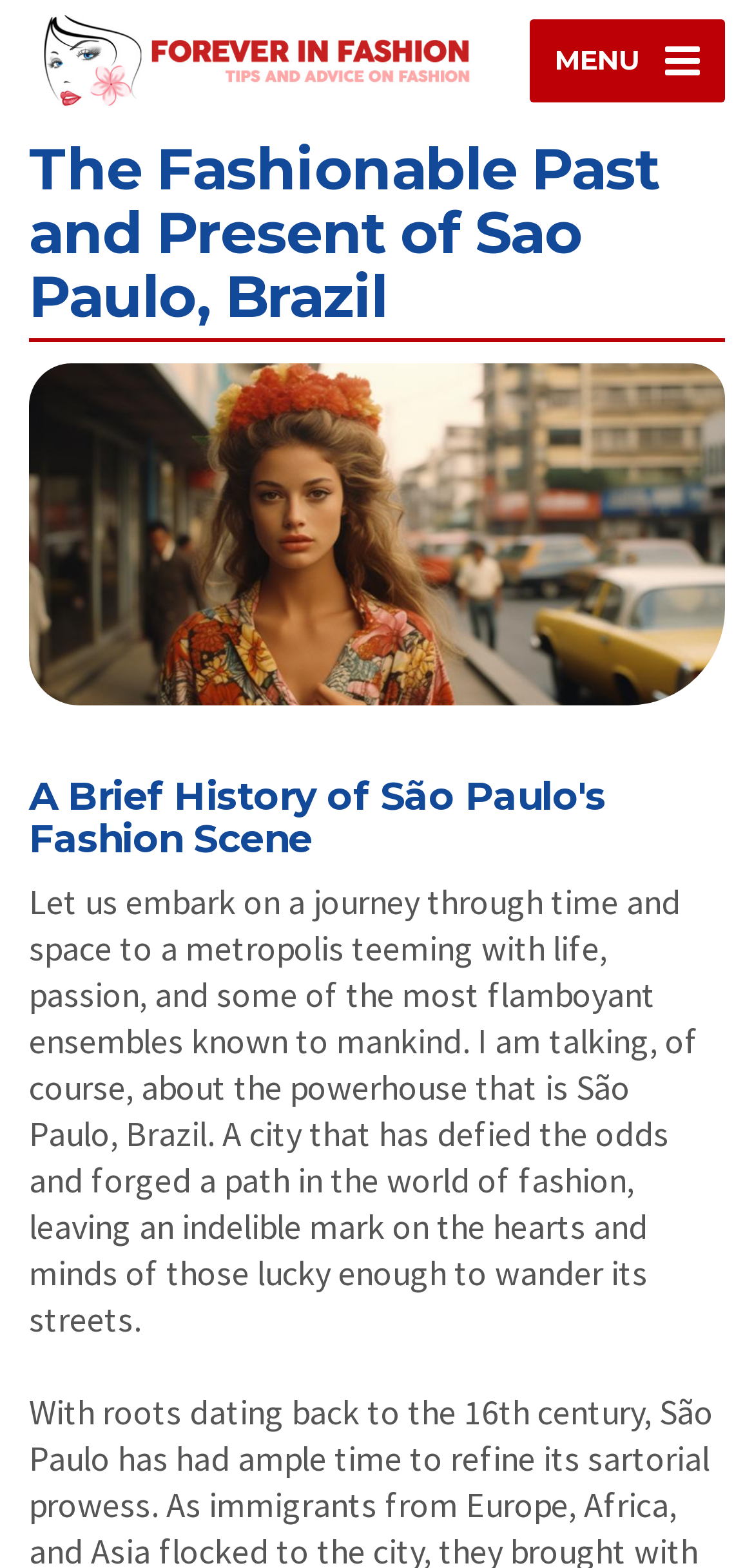Respond to the following query with just one word or a short phrase: 
What is the name of the city being discussed?

São Paulo